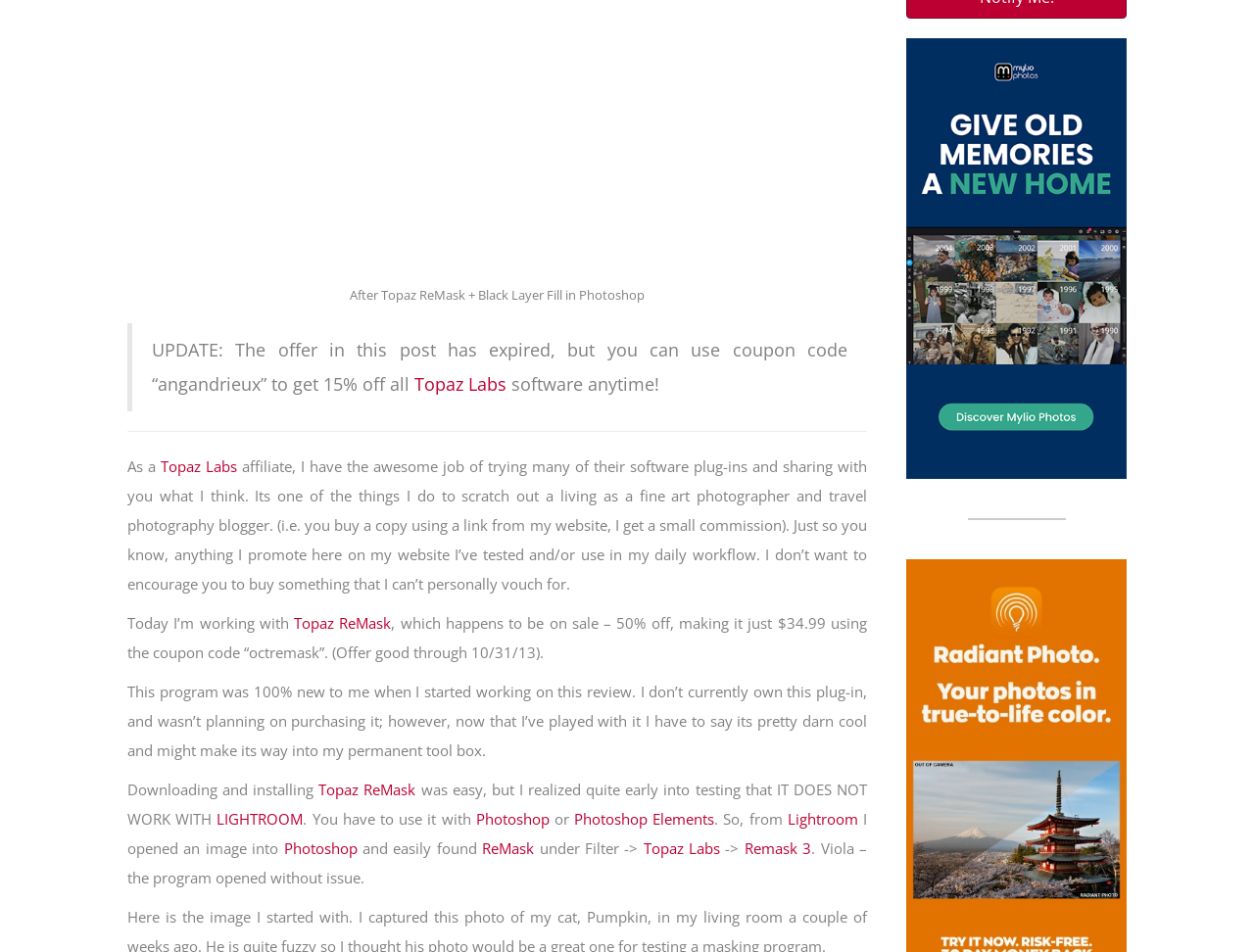Please provide the bounding box coordinates for the UI element as described: "LIGHTROOM". The coordinates must be four floats between 0 and 1, represented as [left, top, right, bottom].

[0.173, 0.85, 0.242, 0.871]